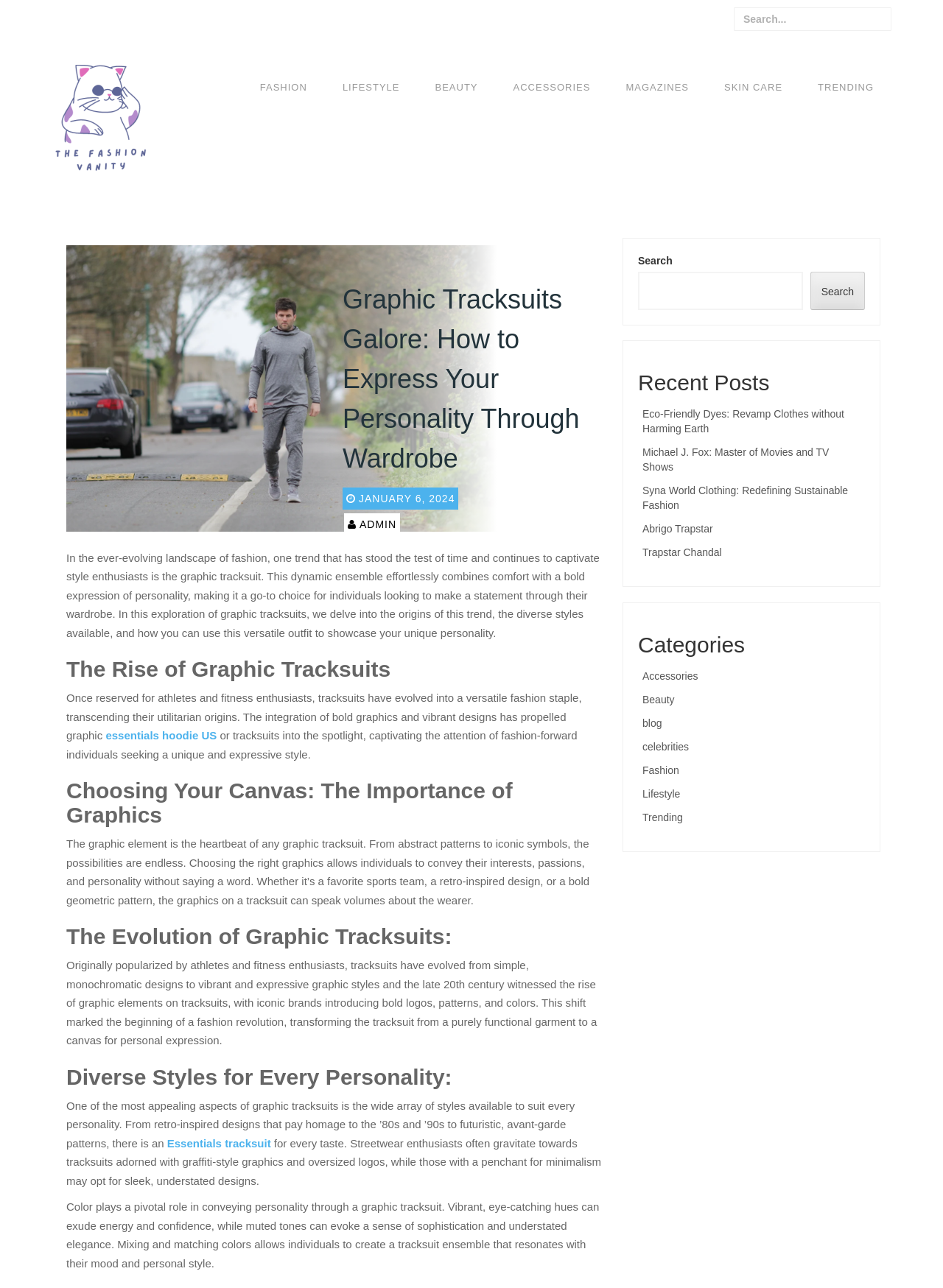Please find the bounding box for the UI element described by: "Trending".

[0.849, 0.041, 0.945, 0.095]